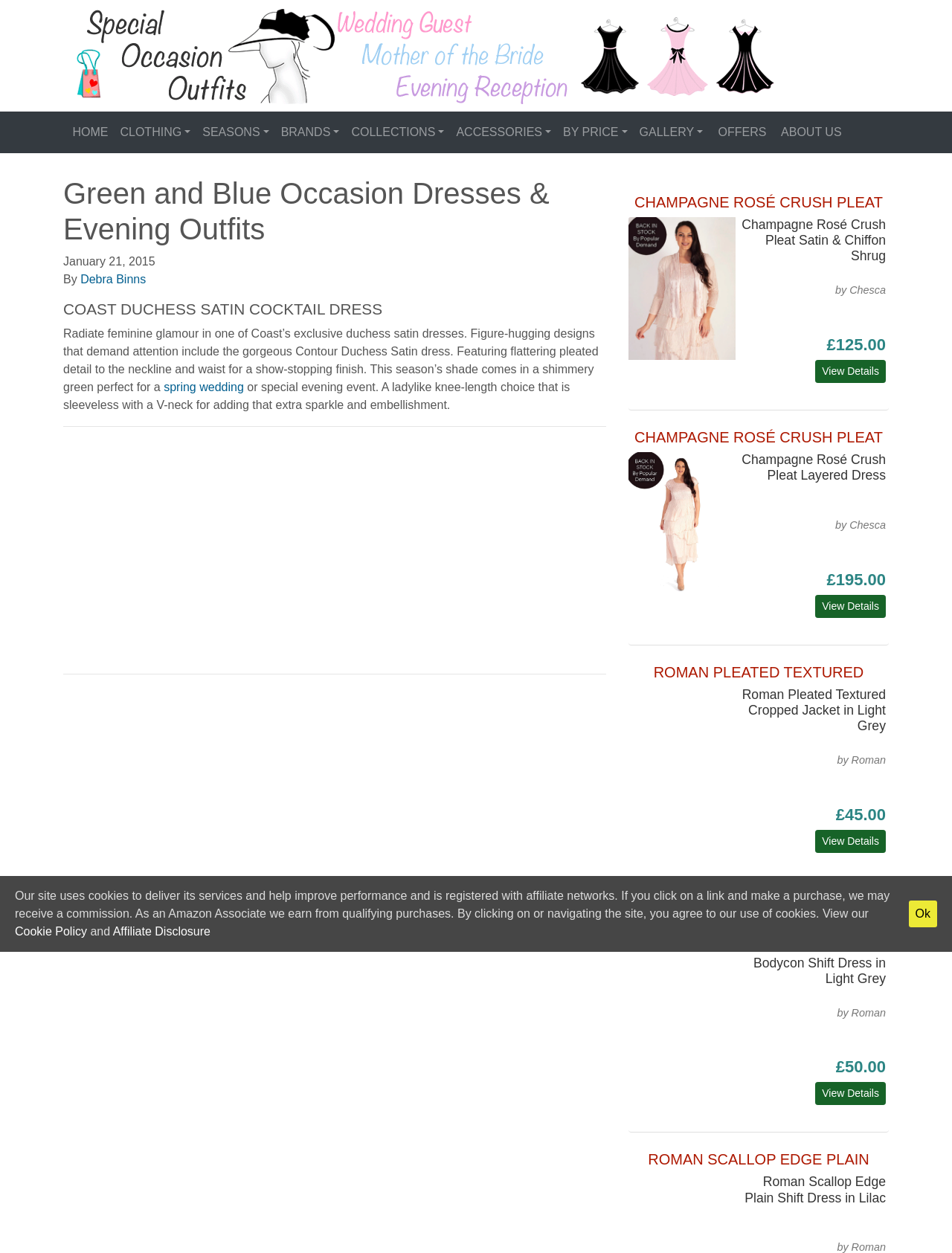Can you specify the bounding box coordinates for the region that should be clicked to fulfill this instruction: "View details of Champagne Rosé Crush Pleat Satin & Chiffon Shrug".

[0.856, 0.287, 0.93, 0.306]